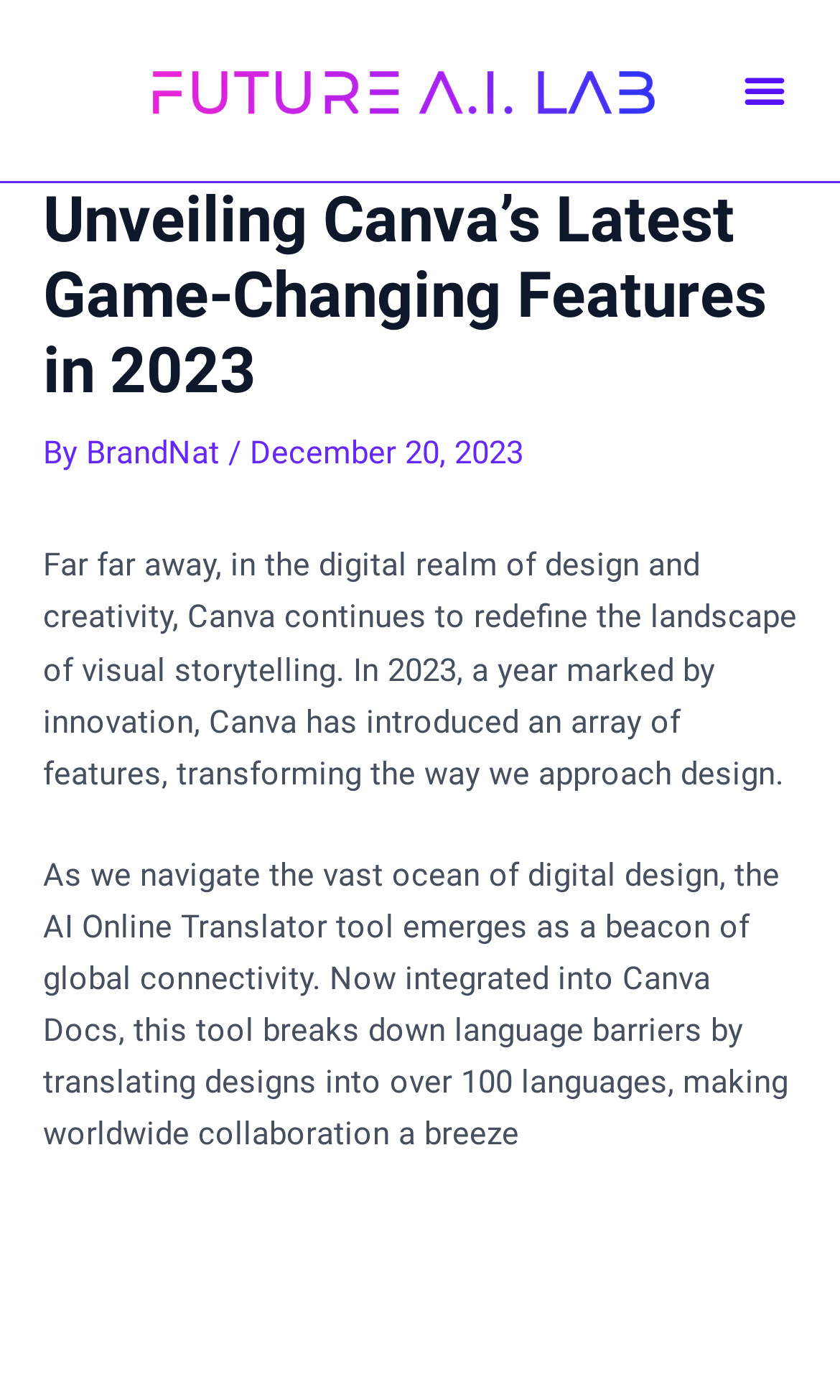Locate the bounding box of the UI element with the following description: "Menu".

[0.873, 0.042, 0.95, 0.088]